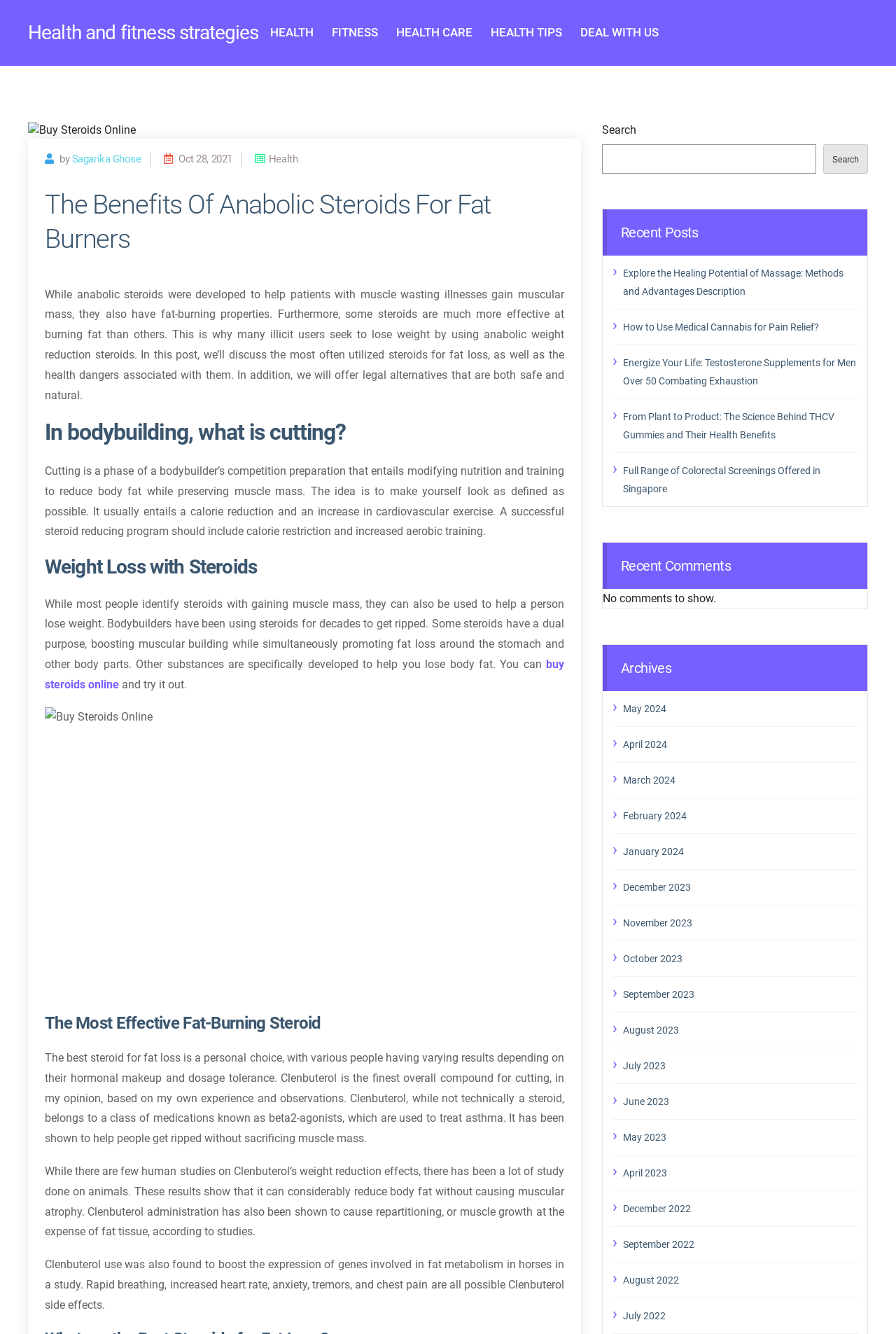Locate the bounding box coordinates of the clickable area needed to fulfill the instruction: "Read the article about Liquid Web Vs Nexcess".

None